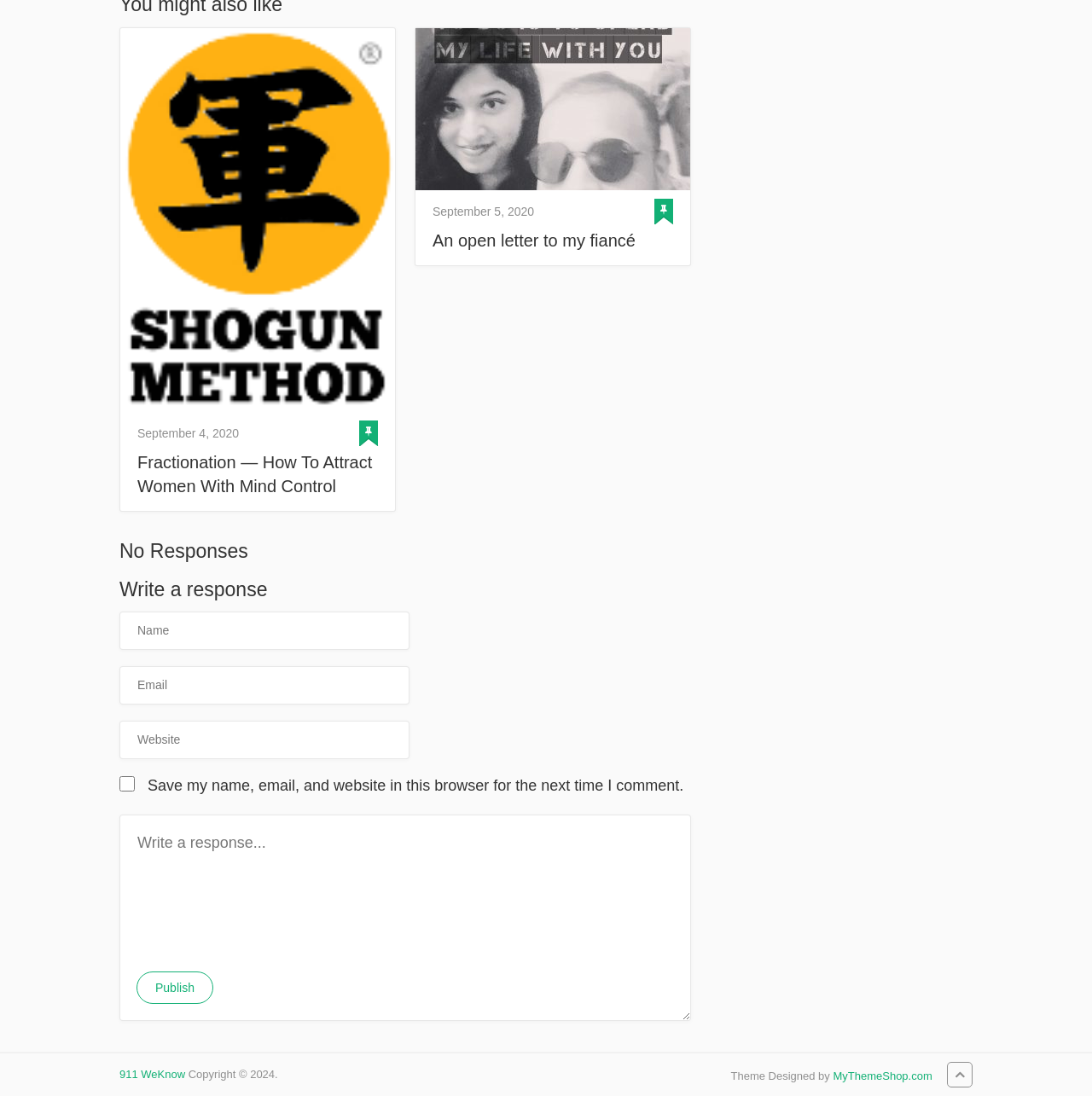Locate the bounding box coordinates of the clickable region necessary to complete the following instruction: "Write a response in the text box". Provide the coordinates in the format of four float numbers between 0 and 1, i.e., [left, top, right, bottom].

[0.109, 0.743, 0.633, 0.931]